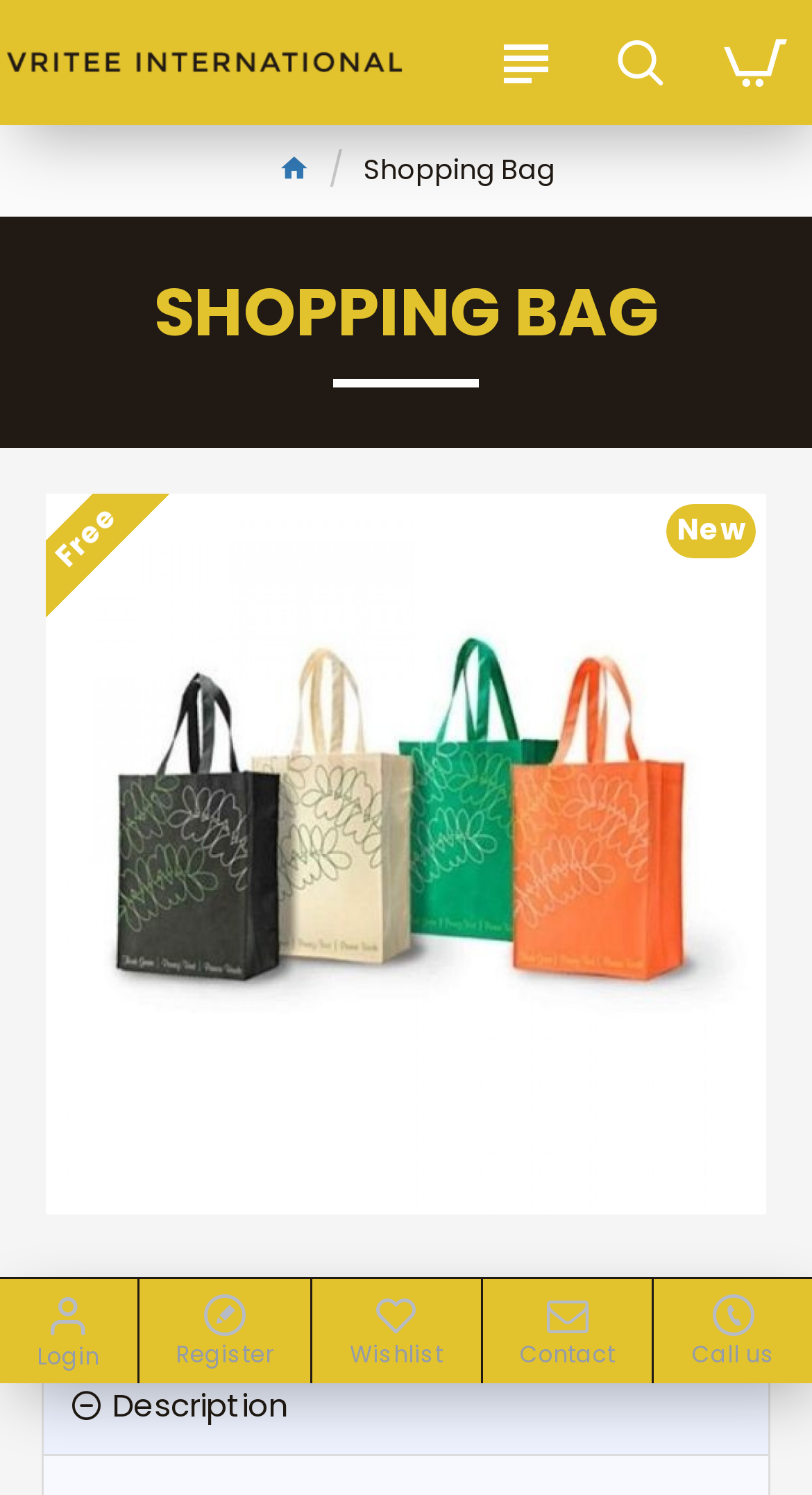Identify the coordinates of the bounding box for the element described below: "Fashion & Lifestyle". Return the coordinates as four float numbers between 0 and 1: [left, top, right, bottom].

None